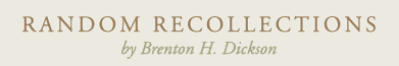What is the tone of the graphic?
Using the image, answer in one word or phrase.

Visually appealing and inviting